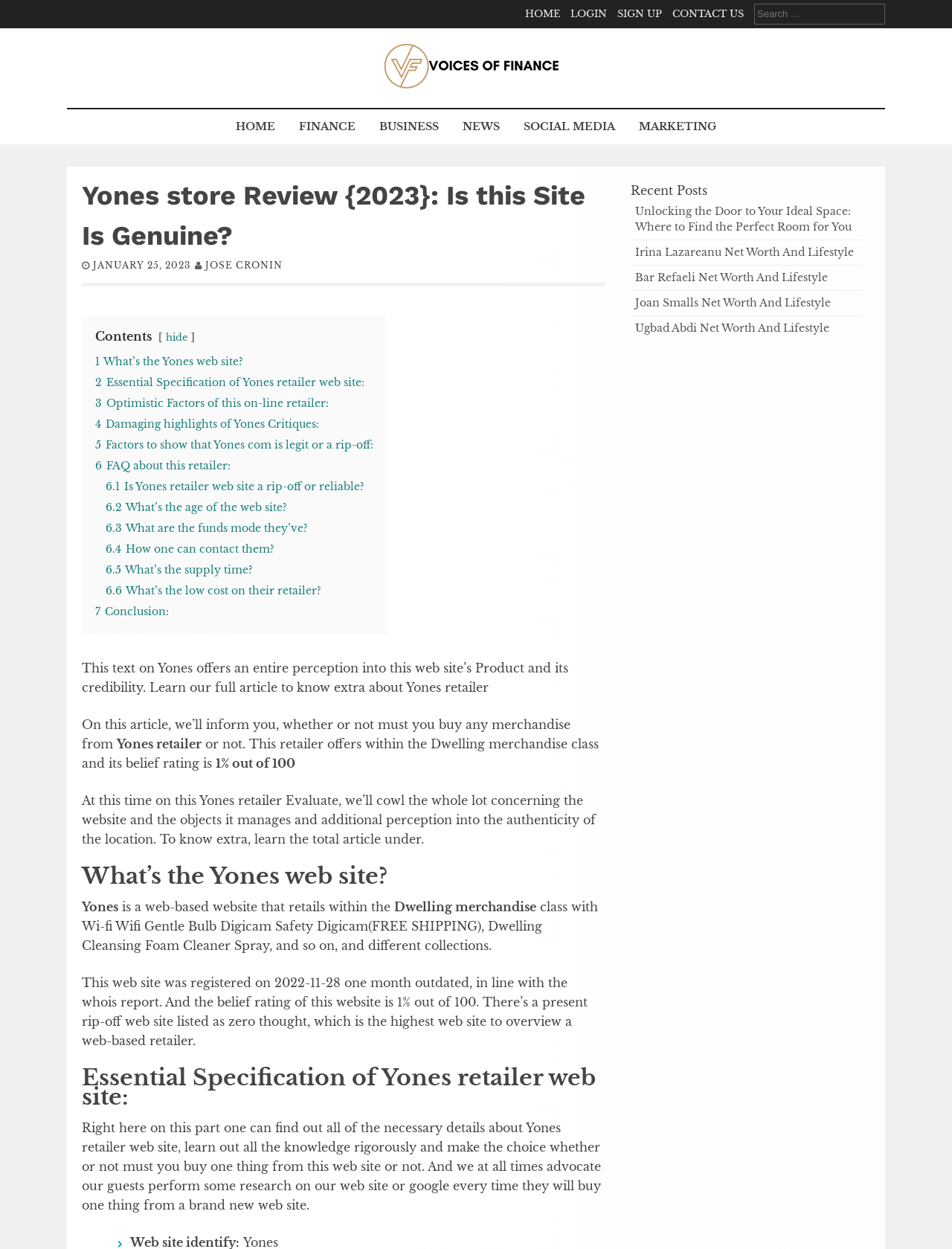When was Yones website registered?
Analyze the image and deliver a detailed answer to the question.

Yones website was registered on 2022-11-28, which is mentioned in the content of the webpage, specifically in the section 'What’s the Yones web site?'.